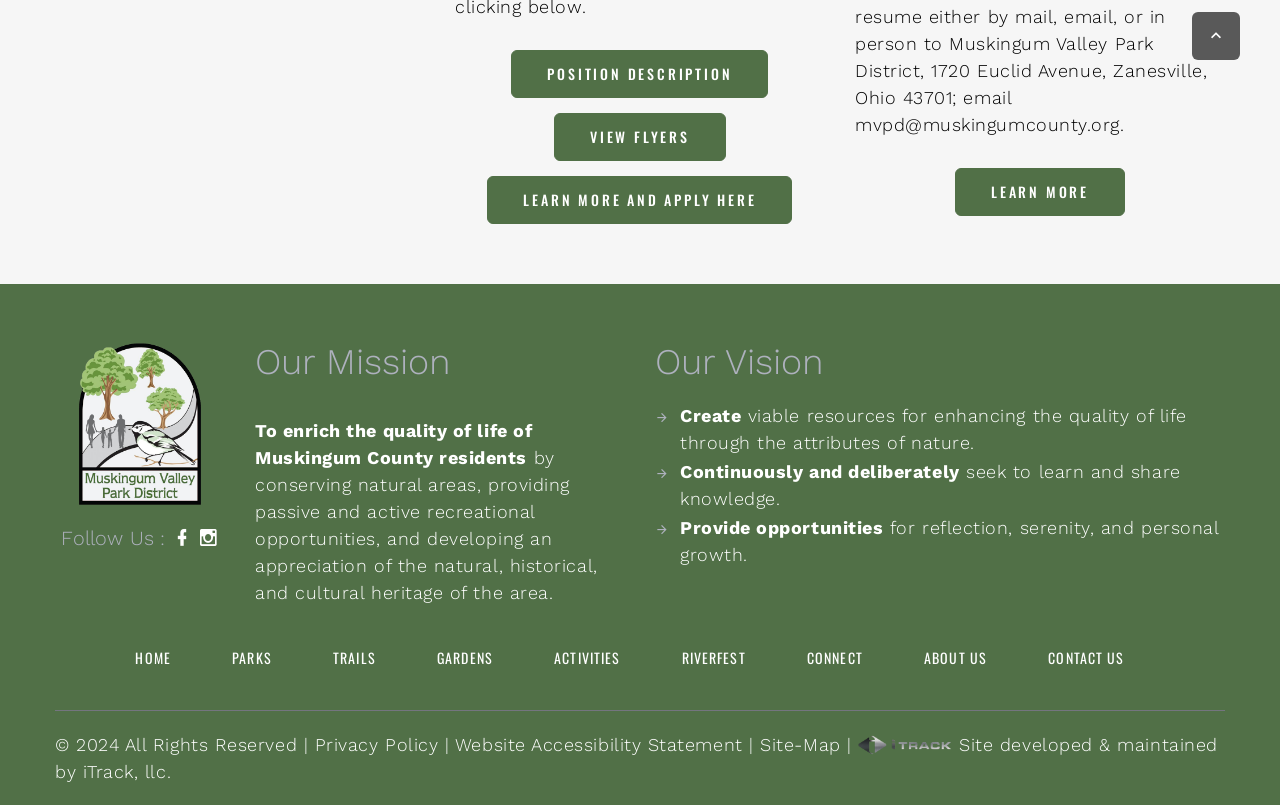Please determine the bounding box of the UI element that matches this description: About Us. The coordinates should be given as (top-left x, top-left y, bottom-right x, bottom-right y), with all values between 0 and 1.

[0.722, 0.804, 0.771, 0.83]